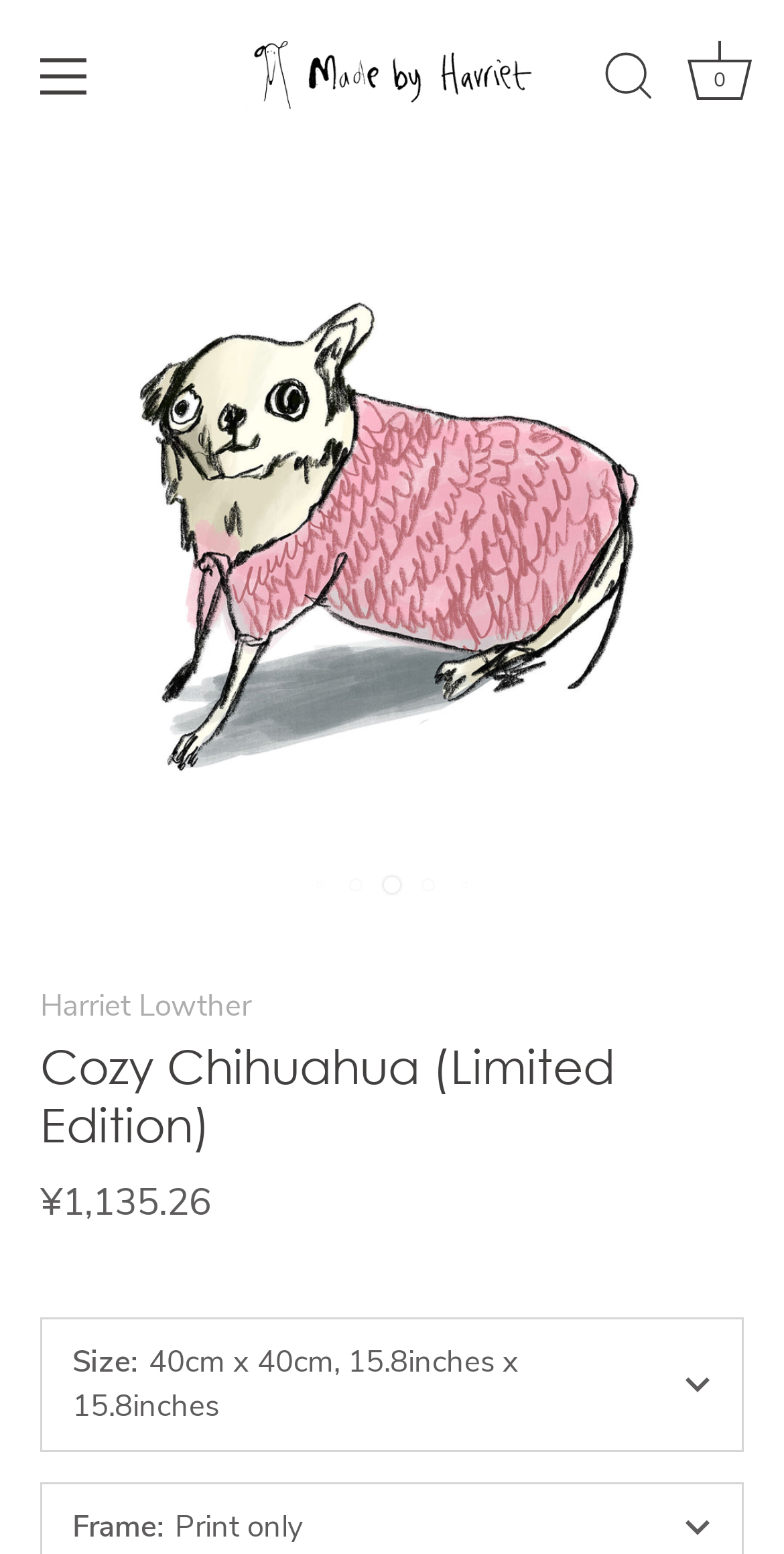Is the cart empty?
Provide a short answer using one word or a brief phrase based on the image.

Yes